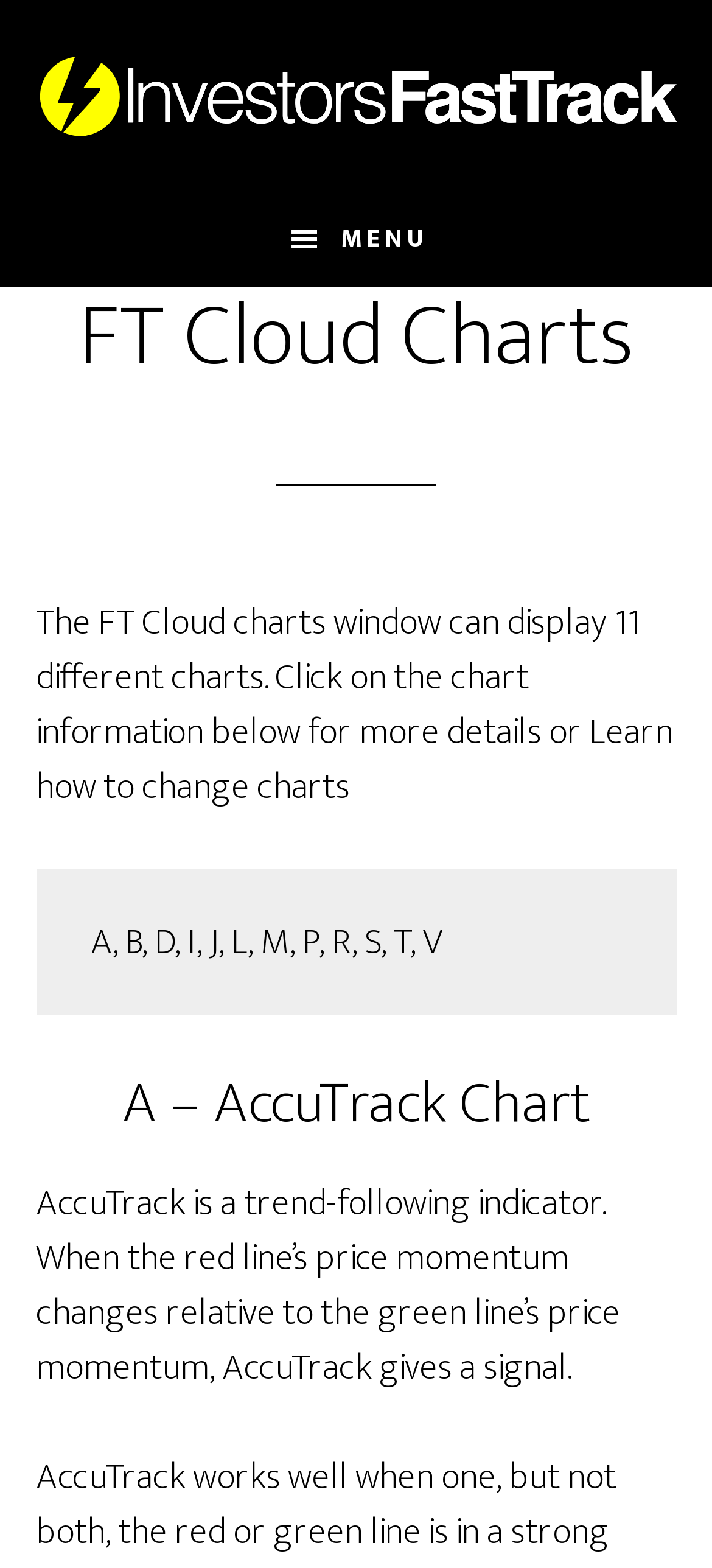Using the provided element description: "A – AccuTrack Chart", identify the bounding box coordinates. The coordinates should be four floats between 0 and 1 in the order [left, top, right, bottom].

[0.172, 0.673, 0.828, 0.734]